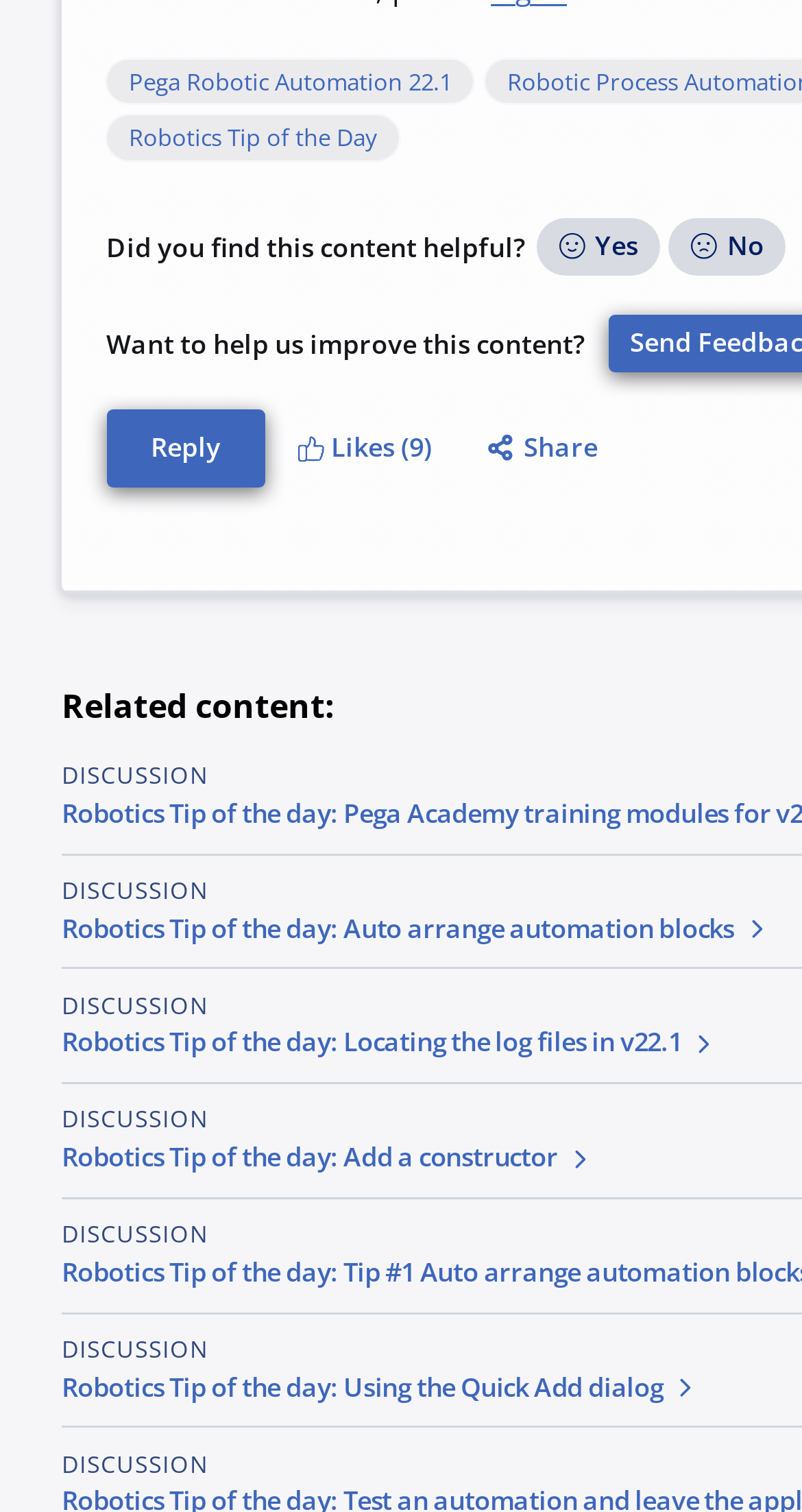Find the bounding box coordinates of the element to click in order to complete the given instruction: "Click 'Share'."

[0.58, 0.278, 0.773, 0.315]